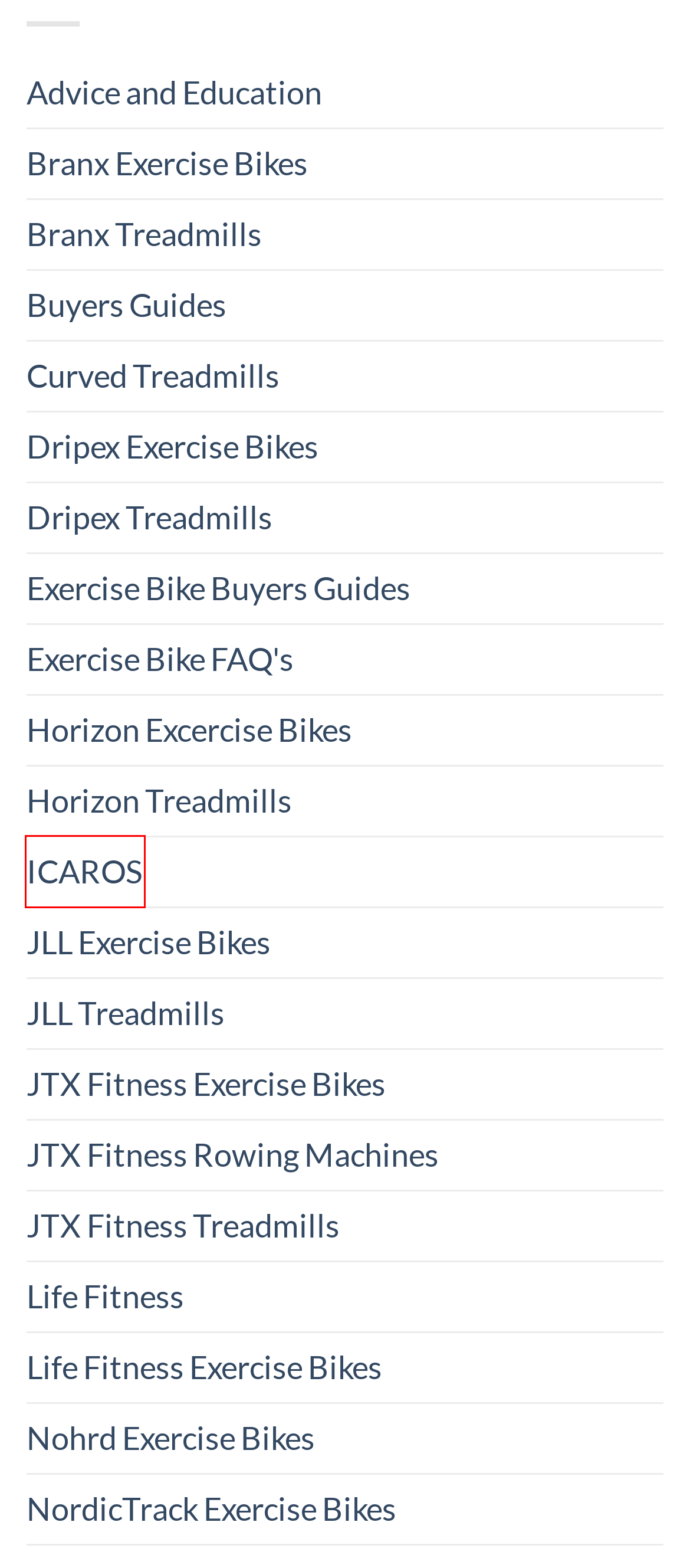A screenshot of a webpage is given, marked with a red bounding box around a UI element. Please select the most appropriate webpage description that fits the new page after clicking the highlighted element. Here are the candidates:
A. Branx Exercise Bikes - Gymfreakz
B. JTX Fitness Treadmills - Gymfreakz
C. Horizon Excercise Bikes - Gymfreakz
D. Buyers Guides - Gymfreakz
E. JLL Exercise Bikes - Gymfreakz
F. Nohrd Exercise Bikes - Gymfreakz
G. ICAROS - Gymfreakz
H. JLL Treadmills - Gymfreakz

G